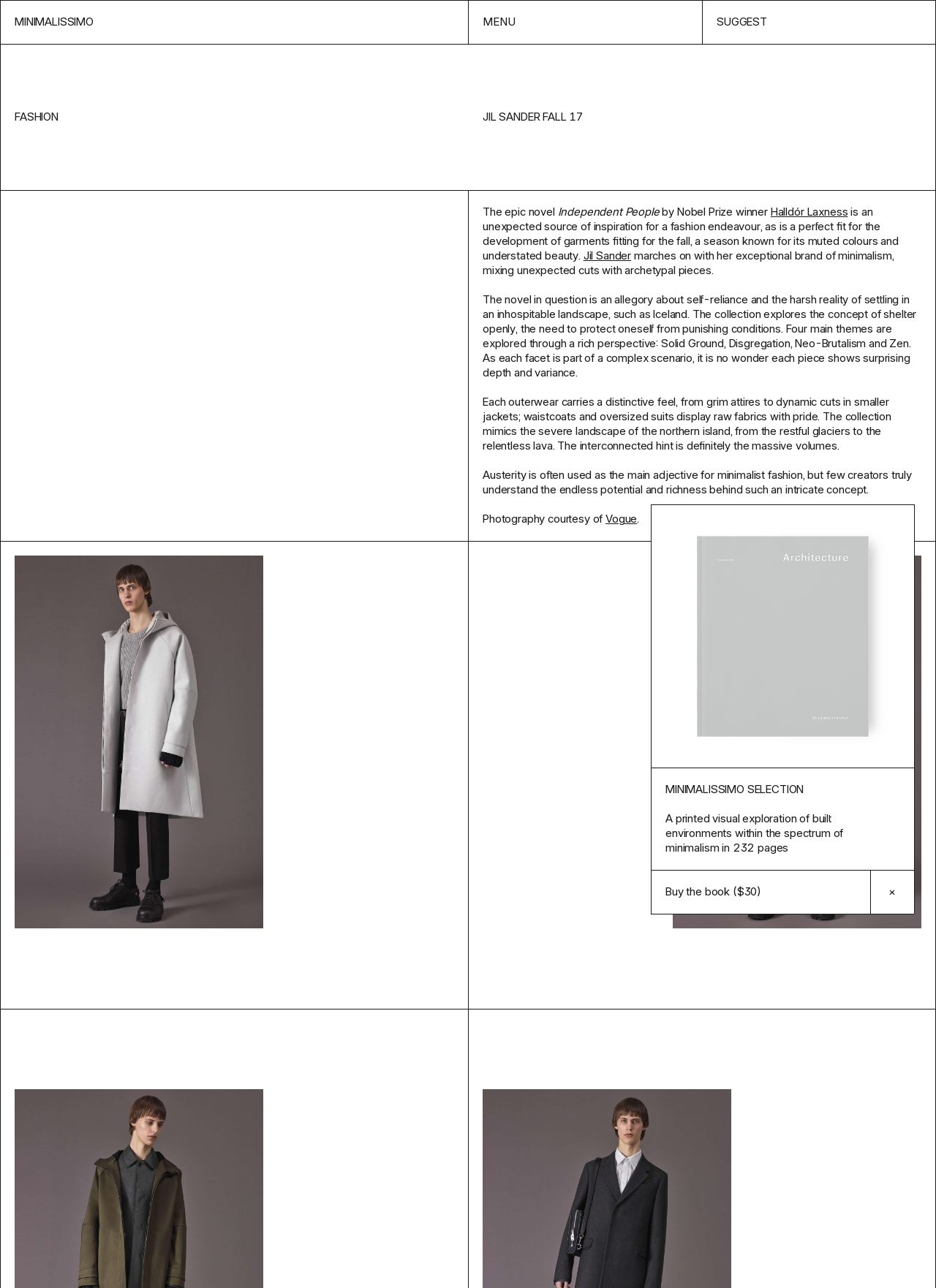What is the price of the book 'MINIMALISSIMO SELECTION'?
Please give a detailed and elaborate explanation in response to the question.

I found the answer by looking at the text content of the webpage, specifically the link 'Buy the book ($30)' which mentions the price.